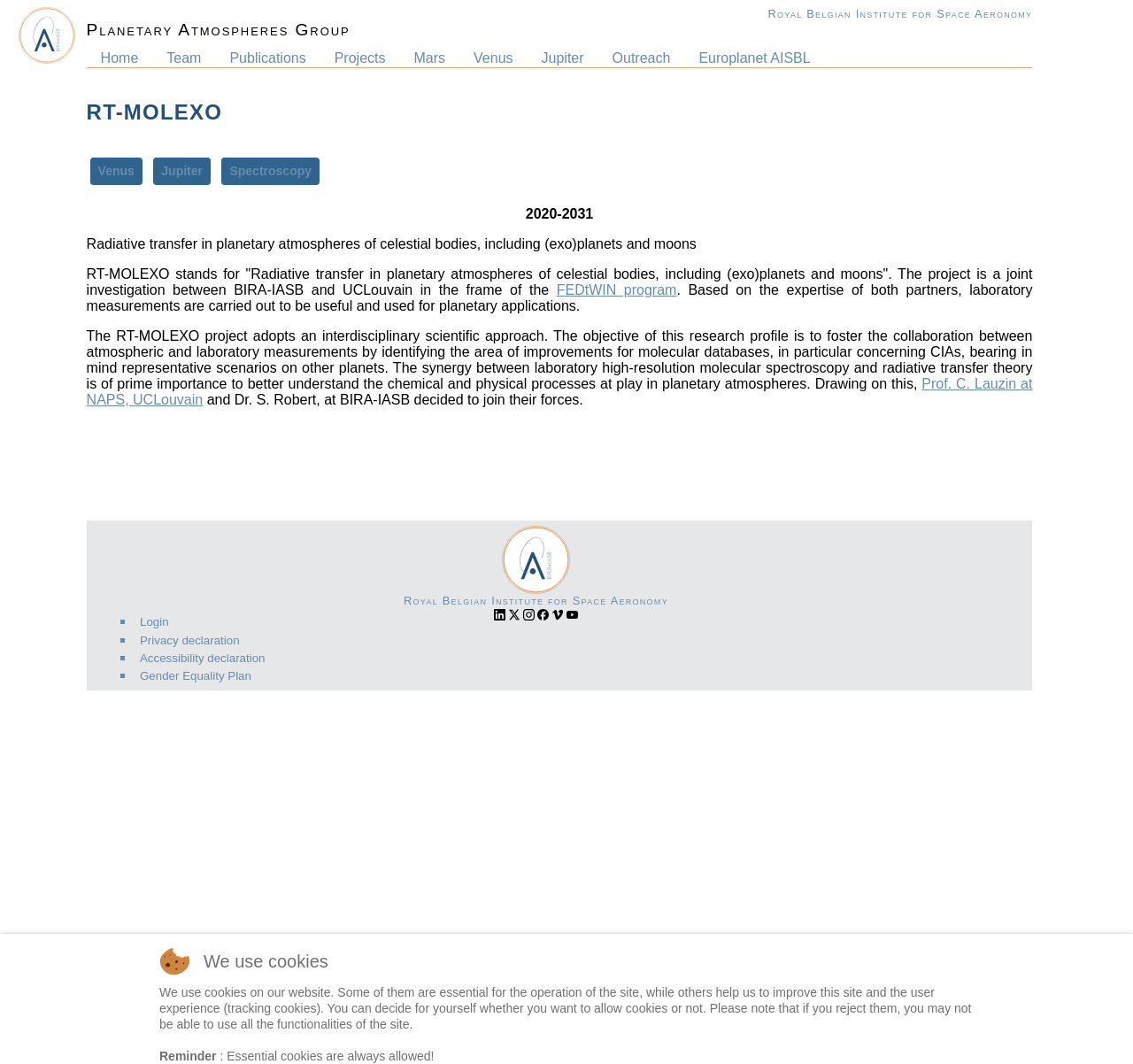Refer to the image and answer the question with as much detail as possible: What is the timeframe of the research project?

The timeframe of the research project is mentioned in the description of the project, which is '2020-2031'.